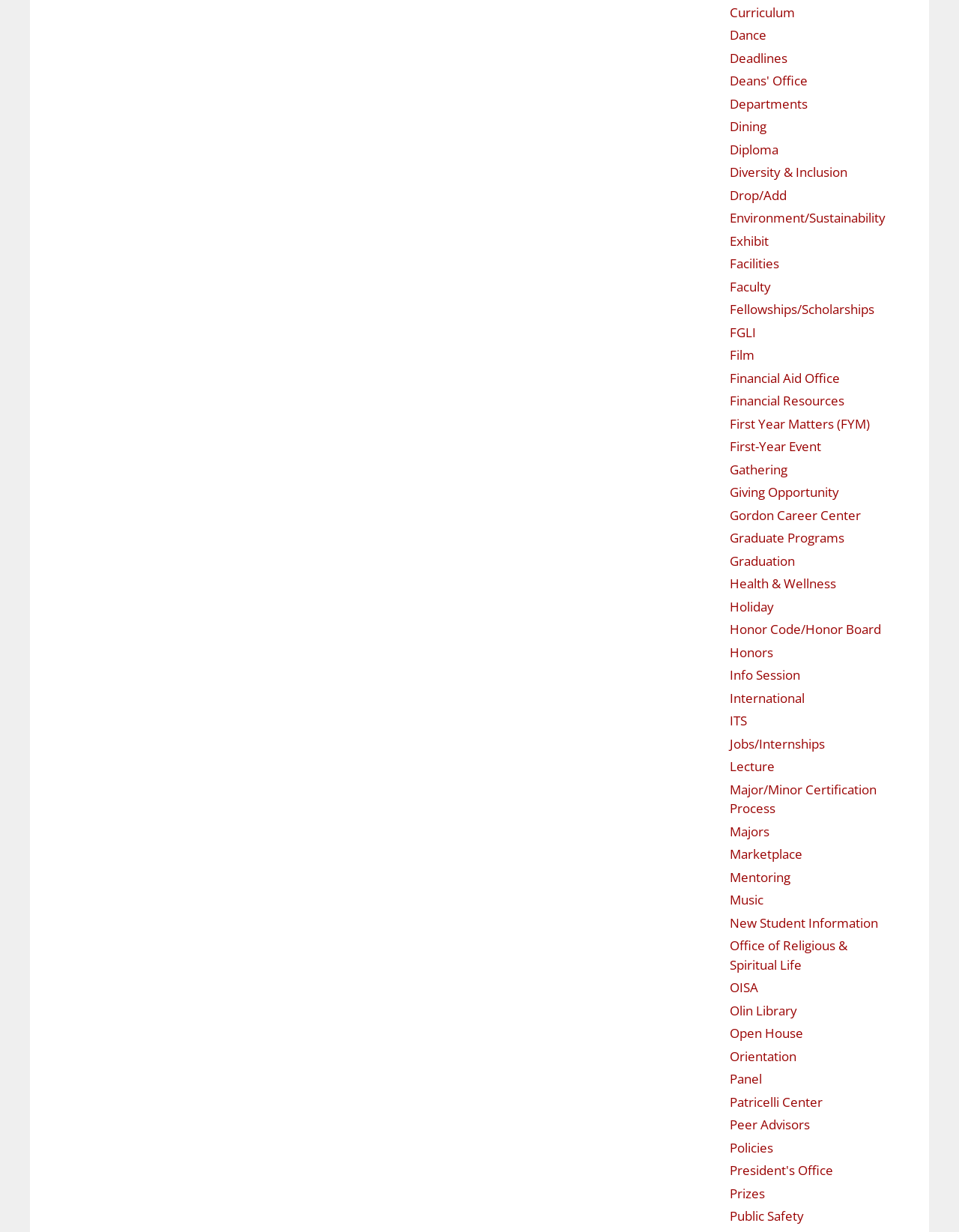Find the bounding box coordinates of the clickable element required to execute the following instruction: "View the 'Diversity & Inclusion' page". Provide the coordinates as four float numbers between 0 and 1, i.e., [left, top, right, bottom].

[0.761, 0.133, 0.883, 0.147]